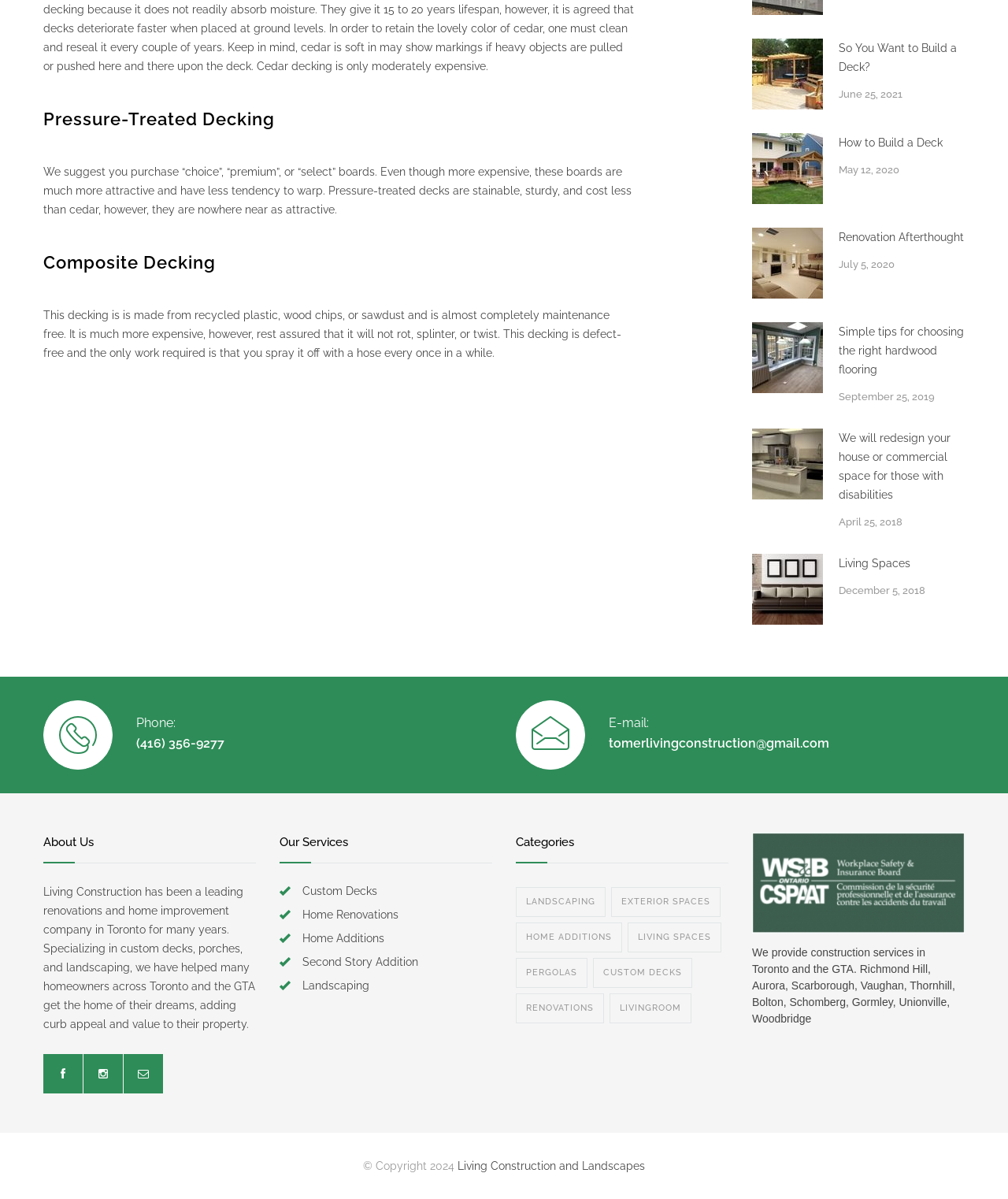Identify the bounding box coordinates of the area that should be clicked in order to complete the given instruction: "View the cart". The bounding box coordinates should be four float numbers between 0 and 1, i.e., [left, top, right, bottom].

None